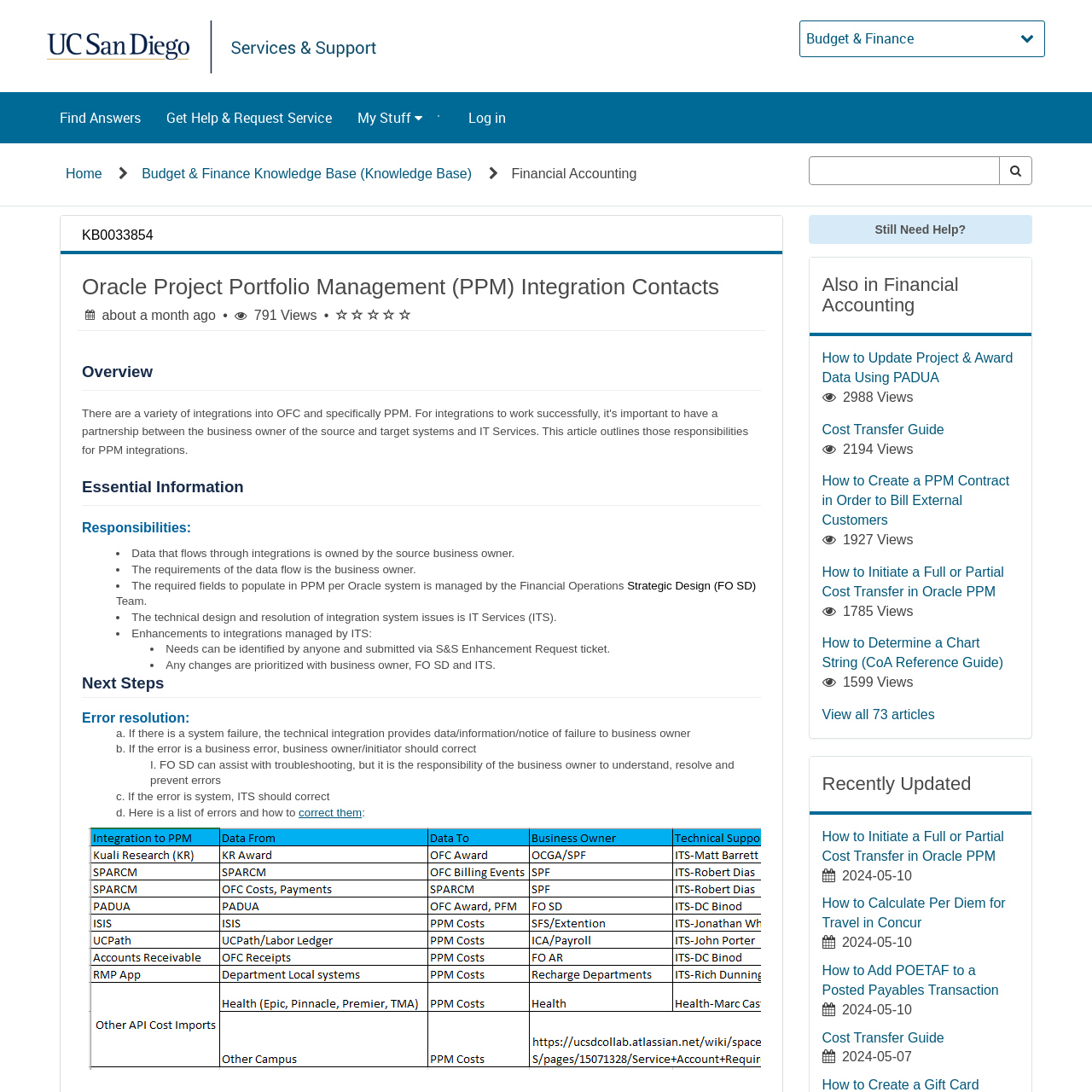Given the description of the UI element: "Still Need Help?", predict the bounding box coordinates in the form of [left, top, right, bottom], with each value being a float between 0 and 1.

[0.74, 0.197, 0.945, 0.223]